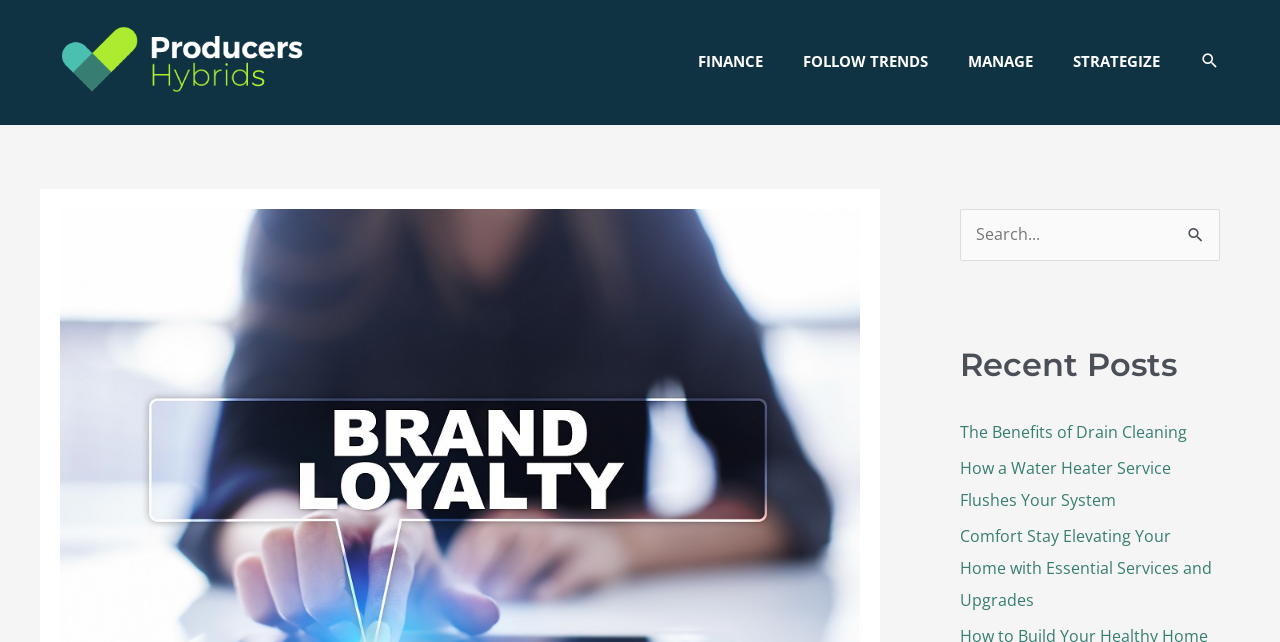Calculate the bounding box coordinates for the UI element based on the following description: "parent_node: Search name="s"". Ensure the coordinates are four float numbers between 0 and 1, i.e., [left, top, right, bottom].

None